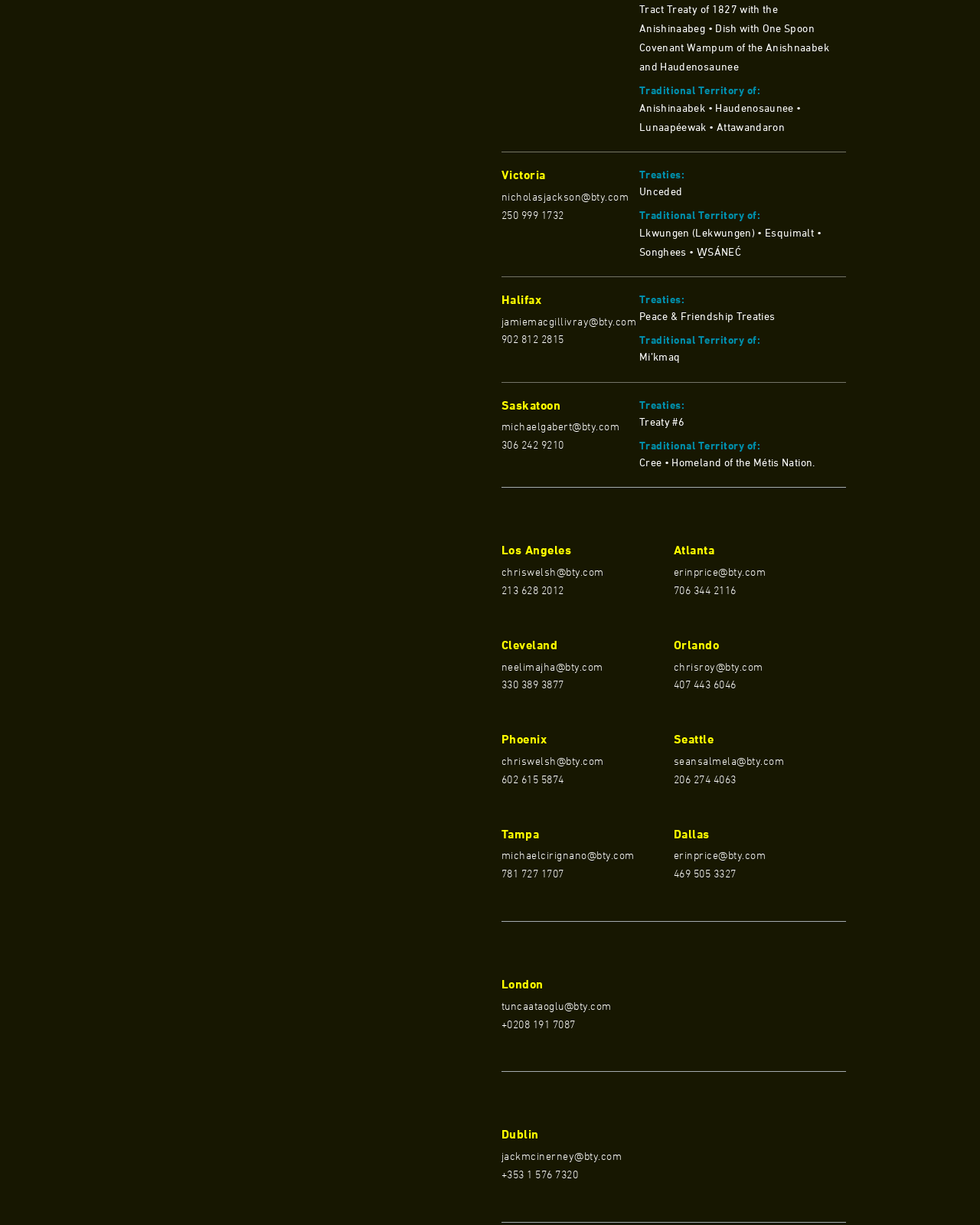Identify the bounding box coordinates for the element you need to click to achieve the following task: "Email Saskatoon office". The coordinates must be four float values ranging from 0 to 1, formatted as [left, top, right, bottom].

[0.512, 0.341, 0.652, 0.356]